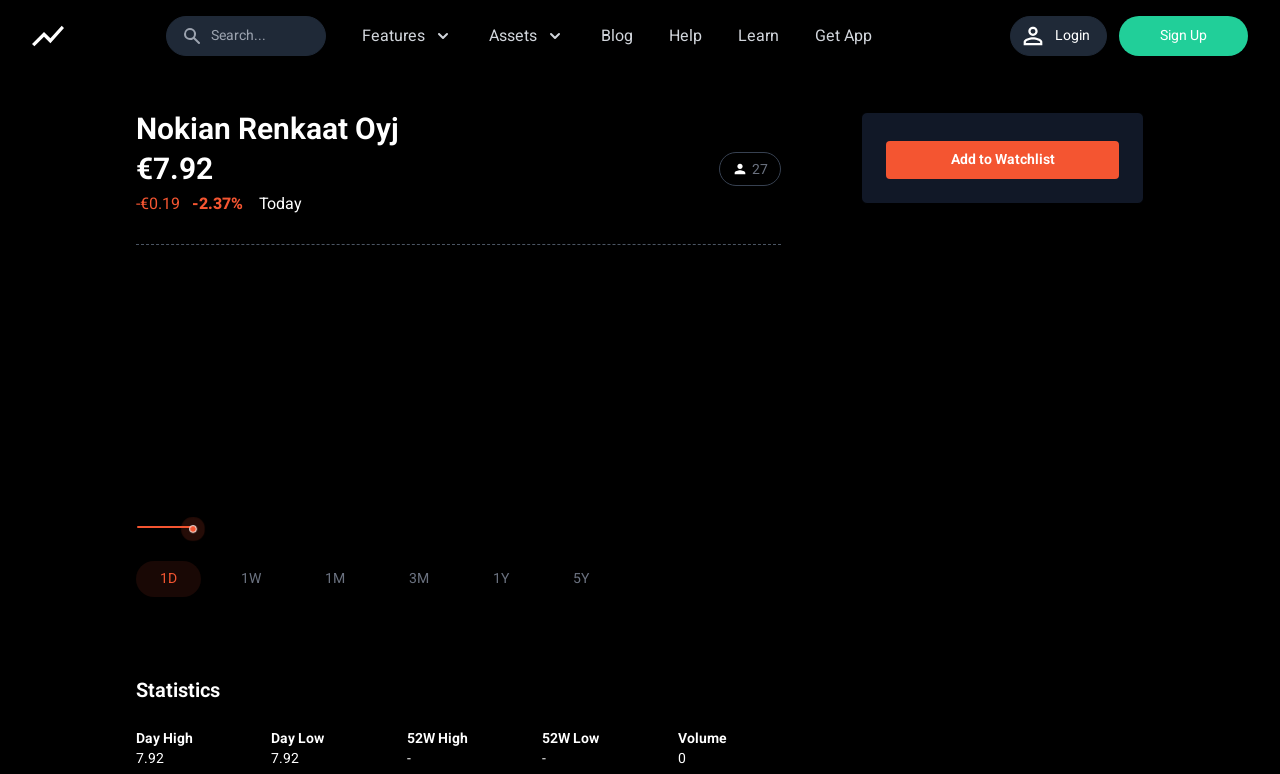Provide the bounding box coordinates for the UI element that is described as: "Add to Watchlist".

[0.692, 0.182, 0.874, 0.231]